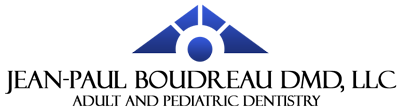What age groups does the dental practice cater to?
Answer the question with as much detail as possible.

The text below the logo clearly states 'ADULT AND PEDIATRIC DENTISTRY', emphasizing the practice's commitment to providing dental care for all ages. This means that the dental practice caters to both adults and children, making it a one-stop solution for families.